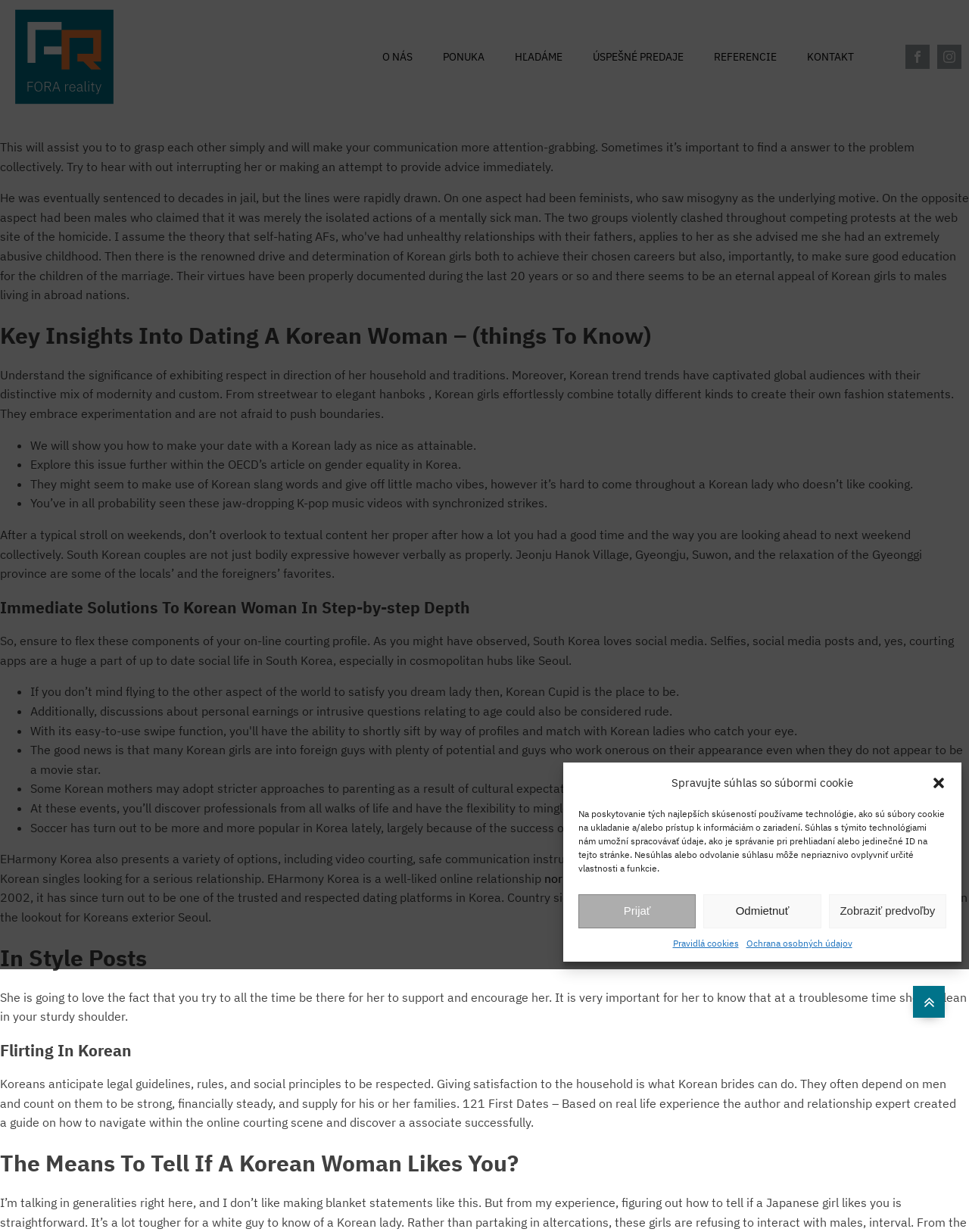Find the bounding box coordinates for the element that must be clicked to complete the instruction: "Learn how to tell if a Korean woman likes you". The coordinates should be four float numbers between 0 and 1, indicated as [left, top, right, bottom].

[0.0, 0.929, 1.0, 0.959]